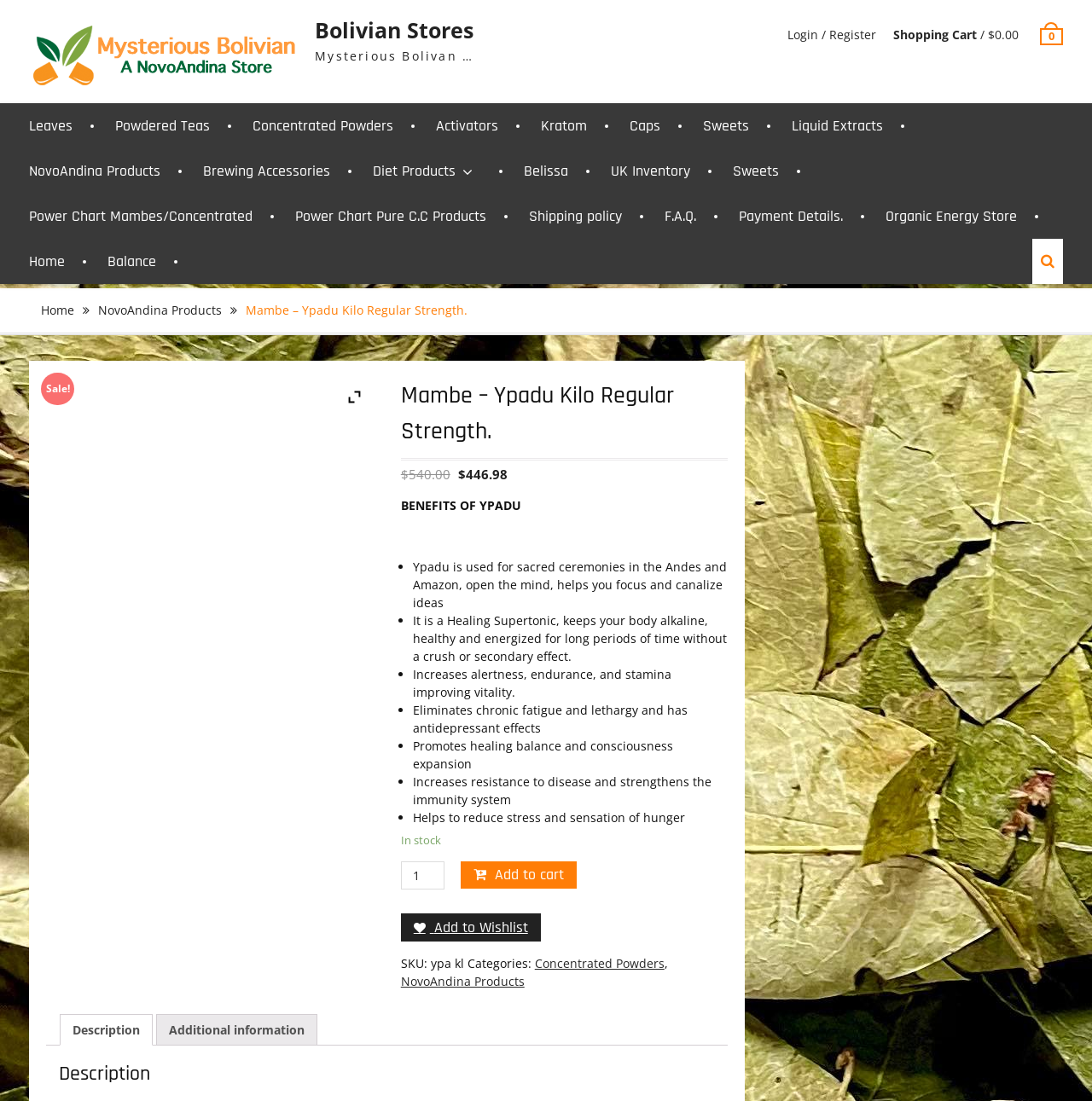Offer an extensive depiction of the webpage and its key elements.

This webpage is an e-commerce product page for "Mambe - Ypadu Kilo Regular Strength" on Bolivian Stores. At the top, there is a navigation menu with links to various categories, including "Leaves", "Powdered Teas", "Concentrated Powders", and more. Below the navigation menu, there is a header section with a logo and links to "Login/Register", "Shopping Cart", and other pages.

The main content area is divided into two sections. On the left, there is a product image and a brief description of the product, including its benefits, such as being used for sacred ceremonies, helping to focus and canalize ideas, and promoting healing balance and consciousness expansion. Below the description, there are links to "Add to cart" and "Add to Wishlist".

On the right, there is a product details section with information about the product, including its price, quantity, and SKU. There are also links to "Description" and "Additional information" tabs, which provide more details about the product.

At the bottom of the page, there is a footer section with links to various pages, including "Shipping policy", "F.A.Q.", and "Payment Details".